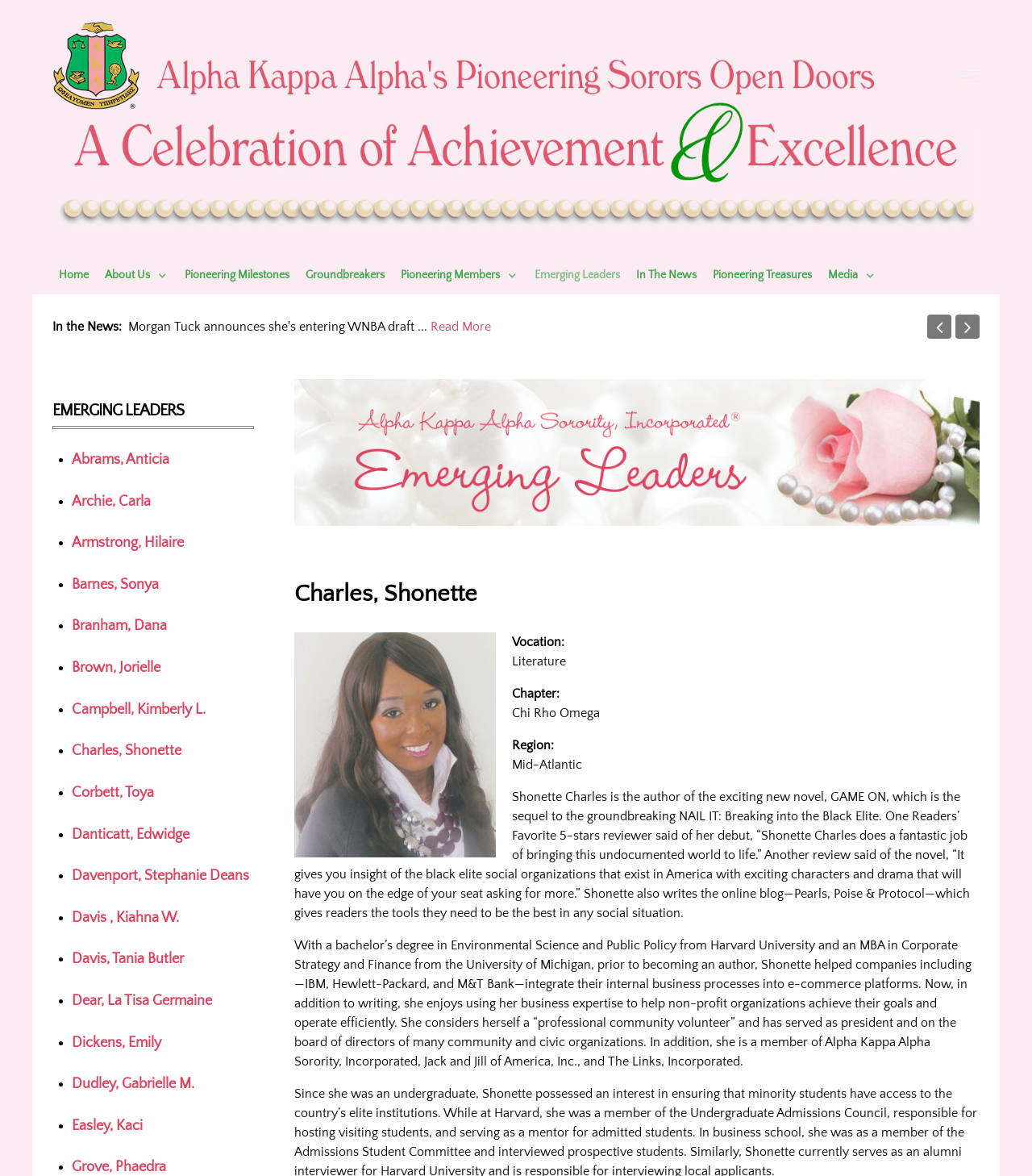Please determine the bounding box coordinates of the section I need to click to accomplish this instruction: "Learn more about Abrams, Anticia".

[0.07, 0.383, 0.164, 0.398]